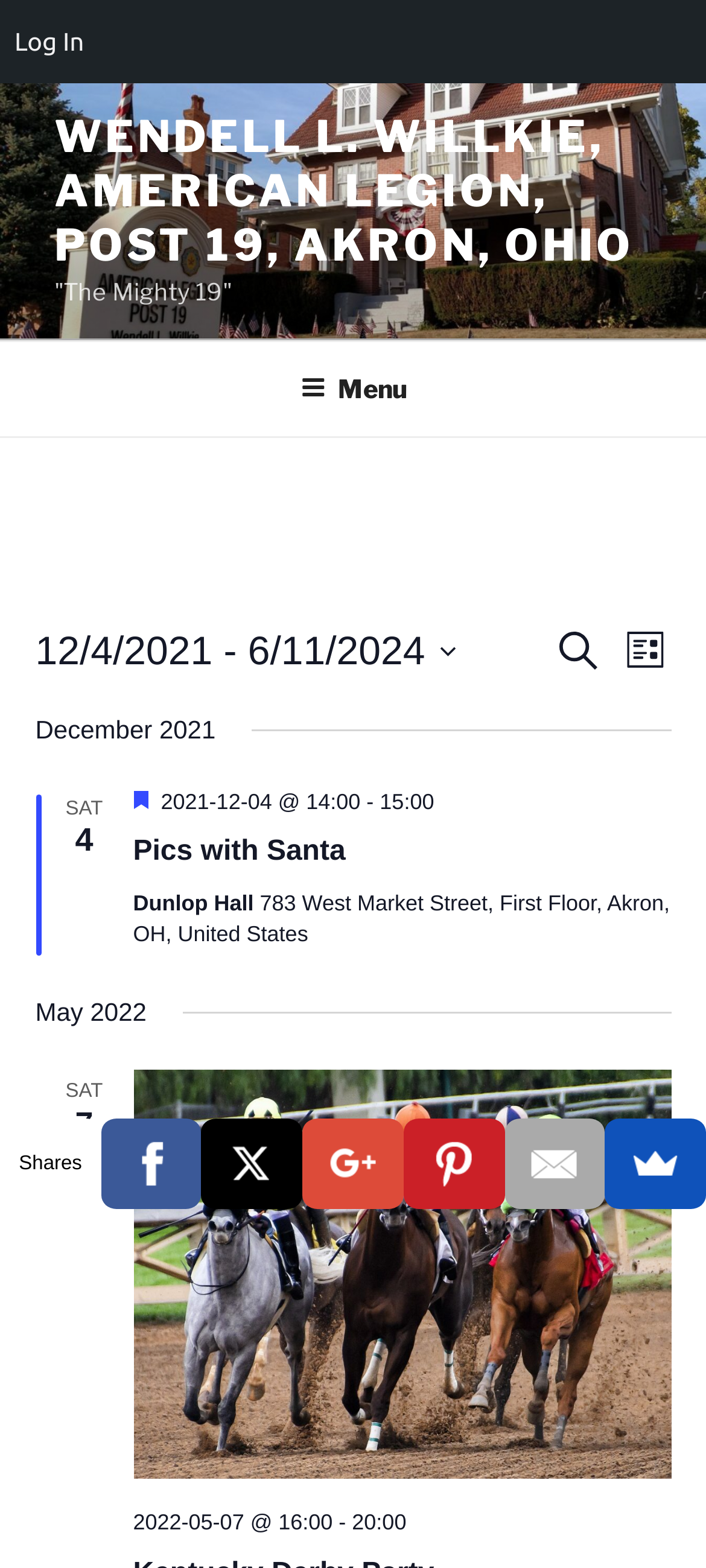What is the location of the event 'Pics with Santa'?
Look at the image and answer the question with a single word or phrase.

Dunlop Hall